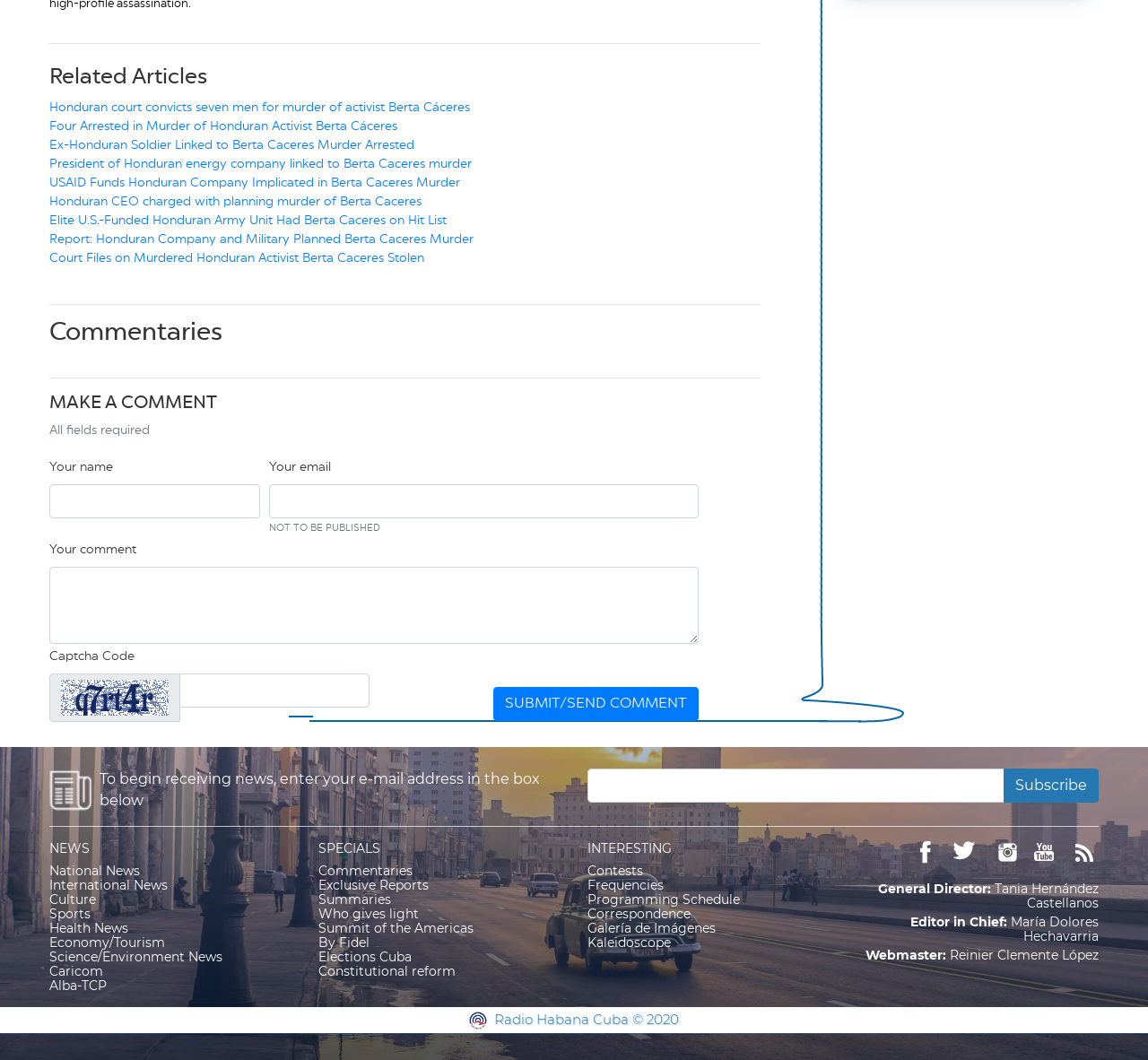Use a single word or phrase to answer the question:
What is the role of Tania Hernández Castellanos?

General Director